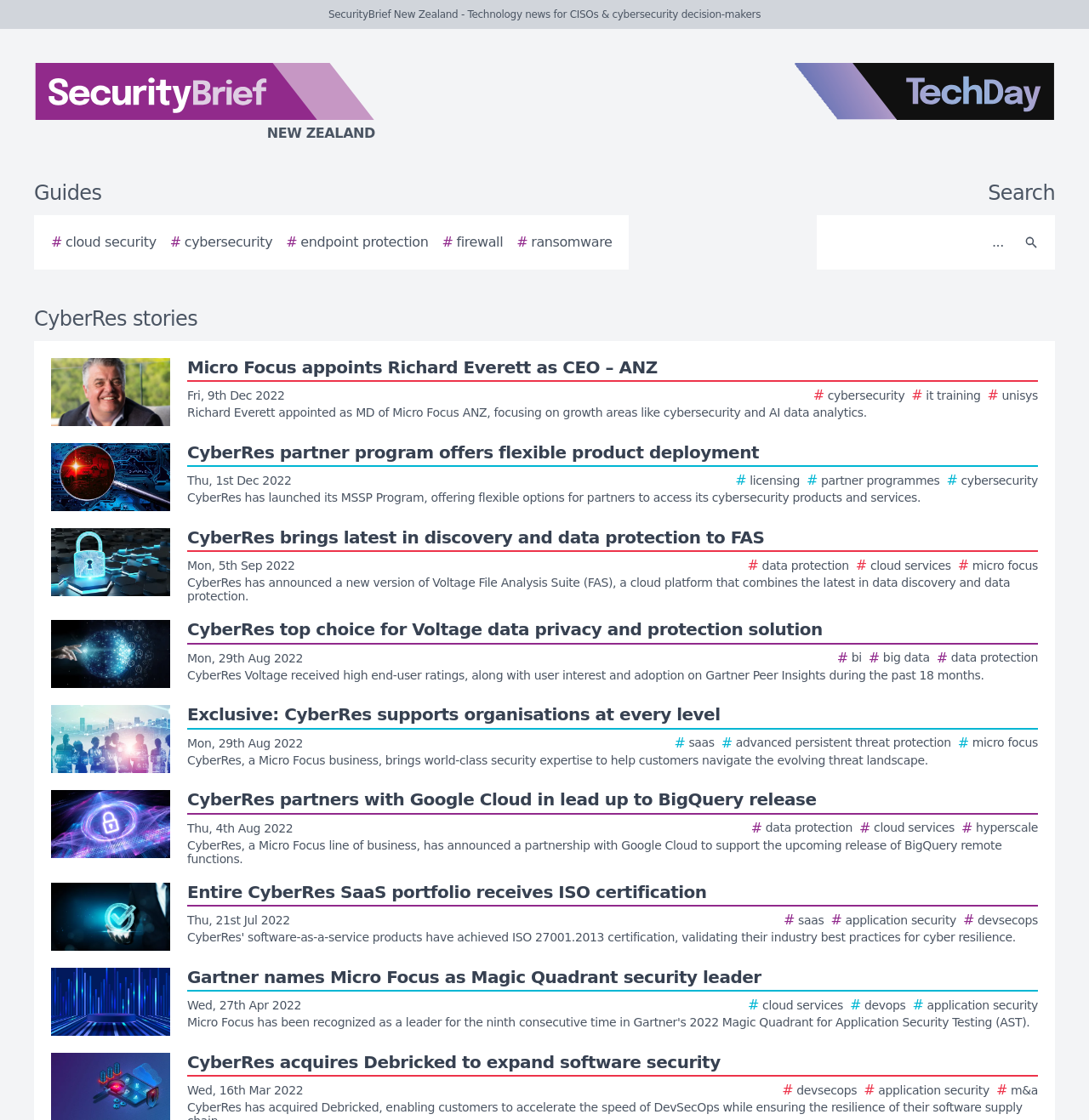Please identify the coordinates of the bounding box that should be clicked to fulfill this instruction: "Search for cybersecurity news".

[0.756, 0.198, 0.931, 0.235]